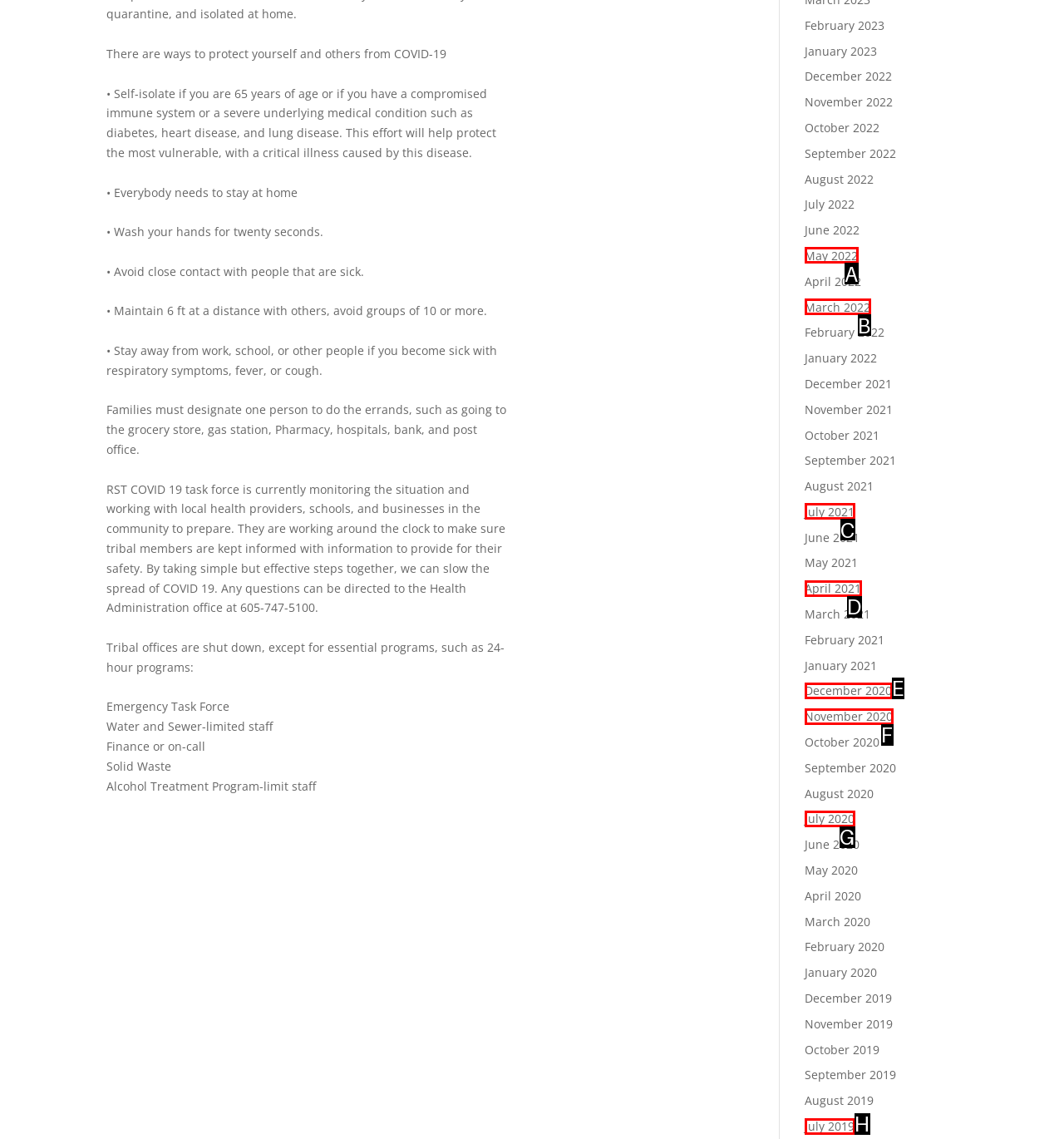Based on the element description: July 2019, choose the HTML element that matches best. Provide the letter of your selected option.

H